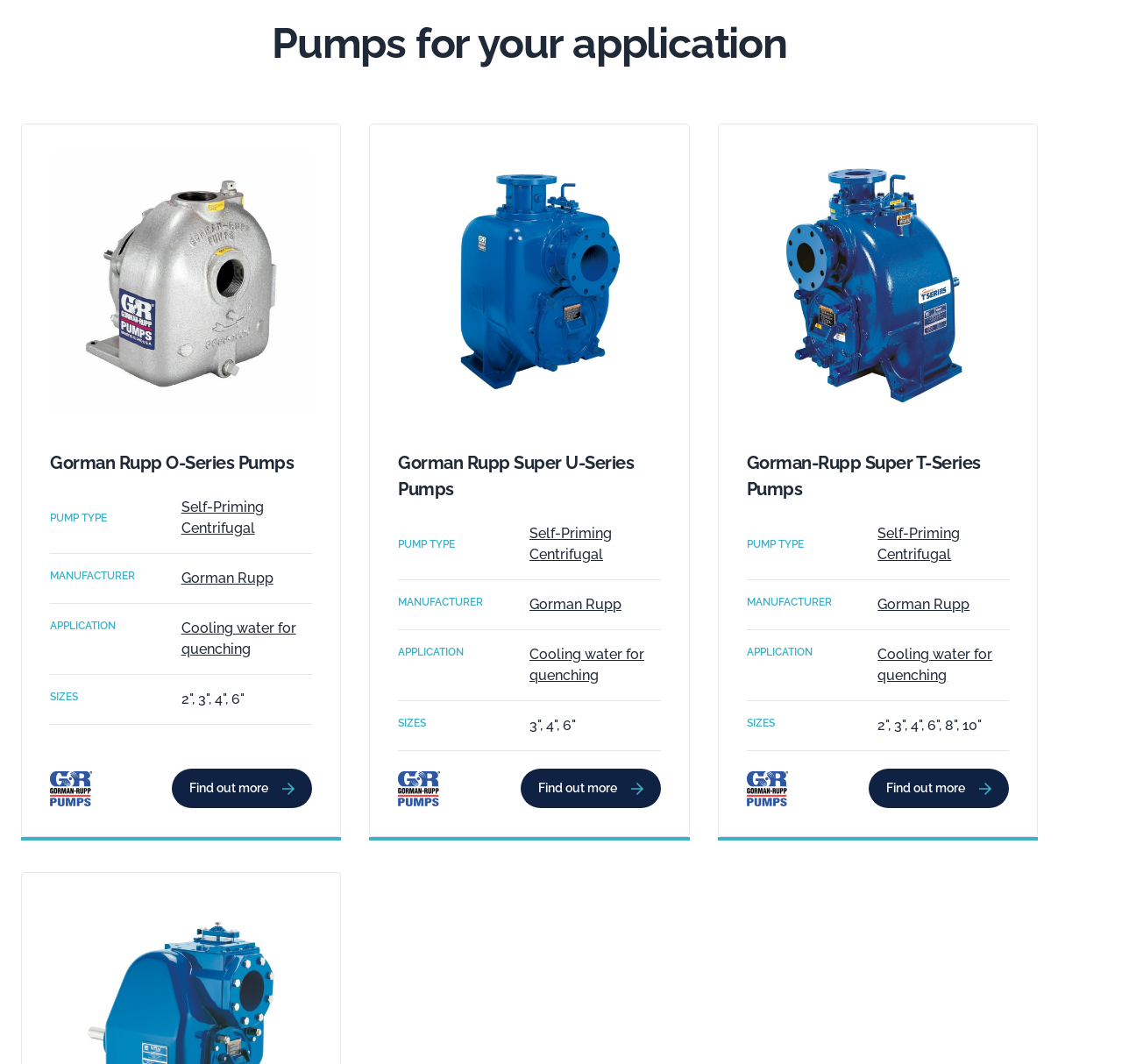How many pump series are listed on this webpage?
Offer a detailed and full explanation in response to the question.

I found three different pump series listed on this webpage: Gorman Rupp O-Series Pumps, Gorman Rupp Super U-Series Pumps, and Gorman-Rupp Super T-Series Pumps.